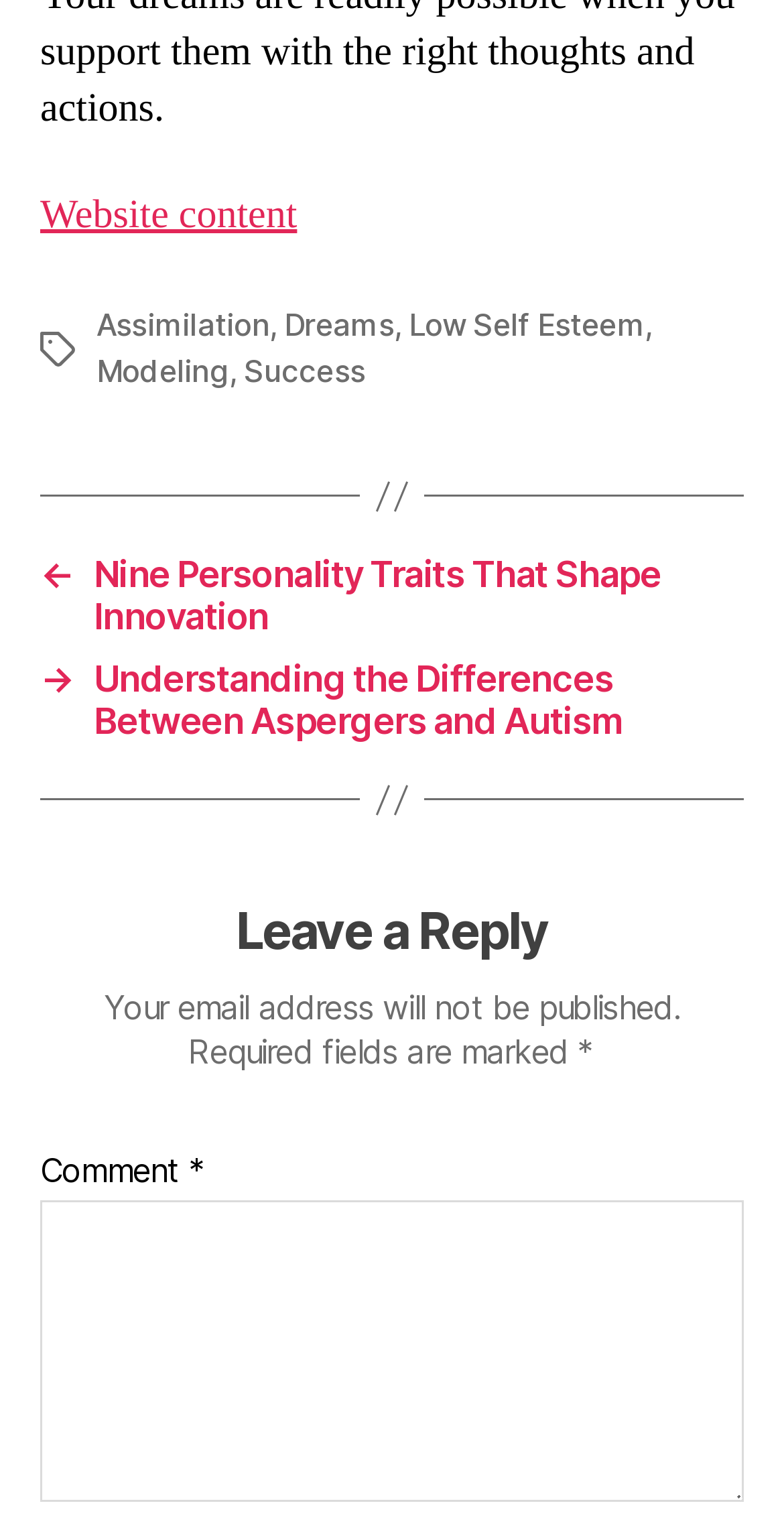Given the element description, predict the bounding box coordinates in the format (top-left x, top-left y, bottom-right x, bottom-right y). Make sure all values are between 0 and 1. Here is the element description: Cookie Policy

None